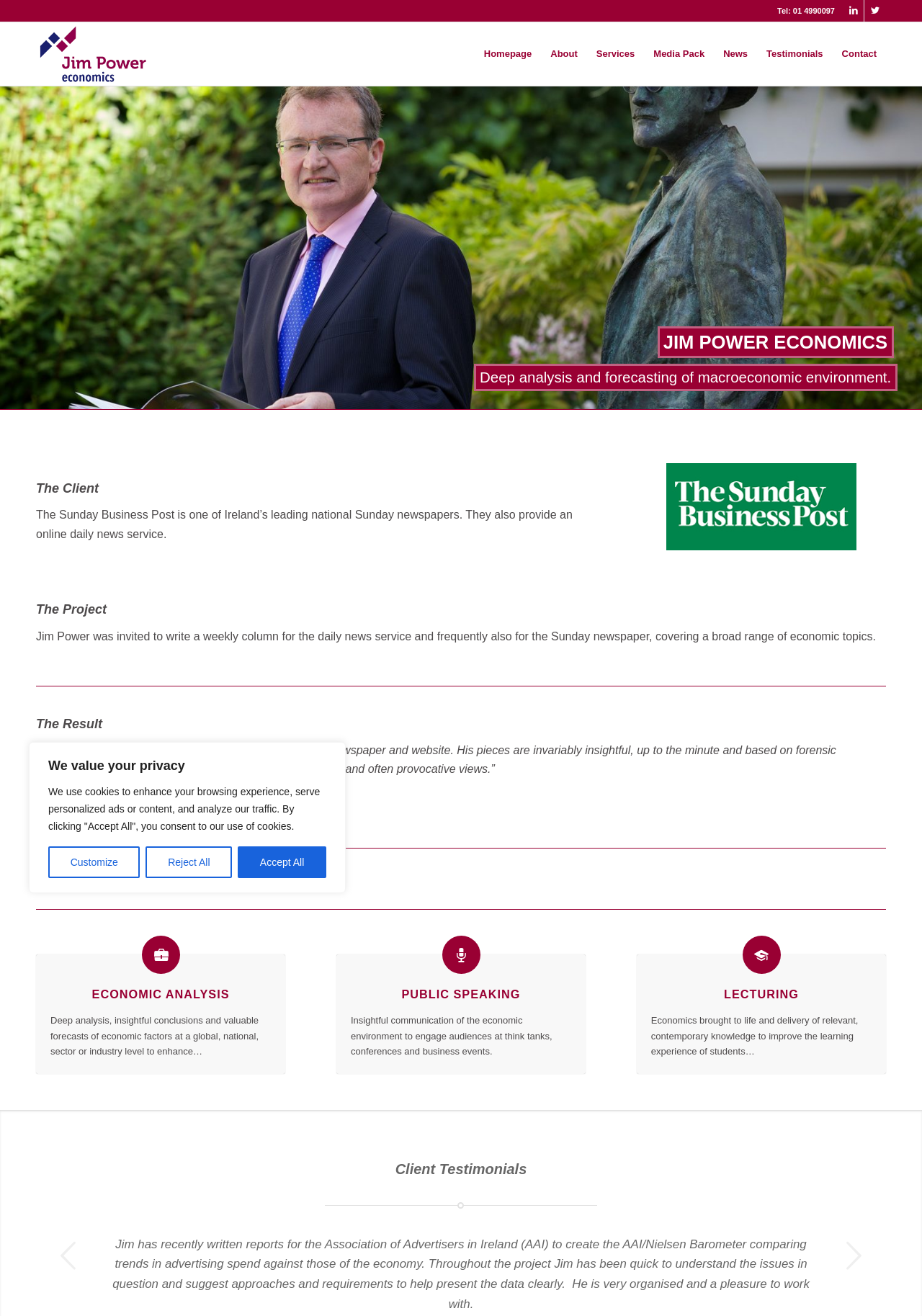Provide a thorough summary of the webpage.

This webpage is about Jim Power, a renowned business economic newspaper commentator in Ireland. At the top right corner, there are links to his social media profiles, including LinkedIn and Twitter. Below that, there is a navigation menu with links to various sections of the website, including Homepage, About, Services, Media Pack, News, Testimonials, and Contact.

The main content of the webpage is divided into sections, each with a heading and descriptive text. The first section is about Jim Power's work with The Sunday Business Post, a leading national Sunday newspaper in Ireland. The section describes how Jim Power was invited to write a weekly column for the newspaper and its online daily news service, covering a broad range of economic topics.

The next section is about the result of Jim Power's work, with a testimonial from Cliff Taylor, the Editor of The Sunday Business Post, praising Jim Power's insightful and well-researched articles.

Below that, there are three articles, each with a heading and descriptive text. The first article is about Economic Analysis, describing Jim Power's ability to provide deep analysis, insightful conclusions, and valuable forecasts of economic factors. The second article is about Public Speaking, highlighting Jim Power's ability to communicate the economic environment in an engaging manner. The third article is about Lecturing, describing how Jim Power brings economics to life and delivers relevant knowledge to improve the learning experience of students.

Finally, there is a section for Client Testimonials, with a quote from a client praising Jim Power's work on a project, highlighting his ability to understand issues quickly and present data clearly.